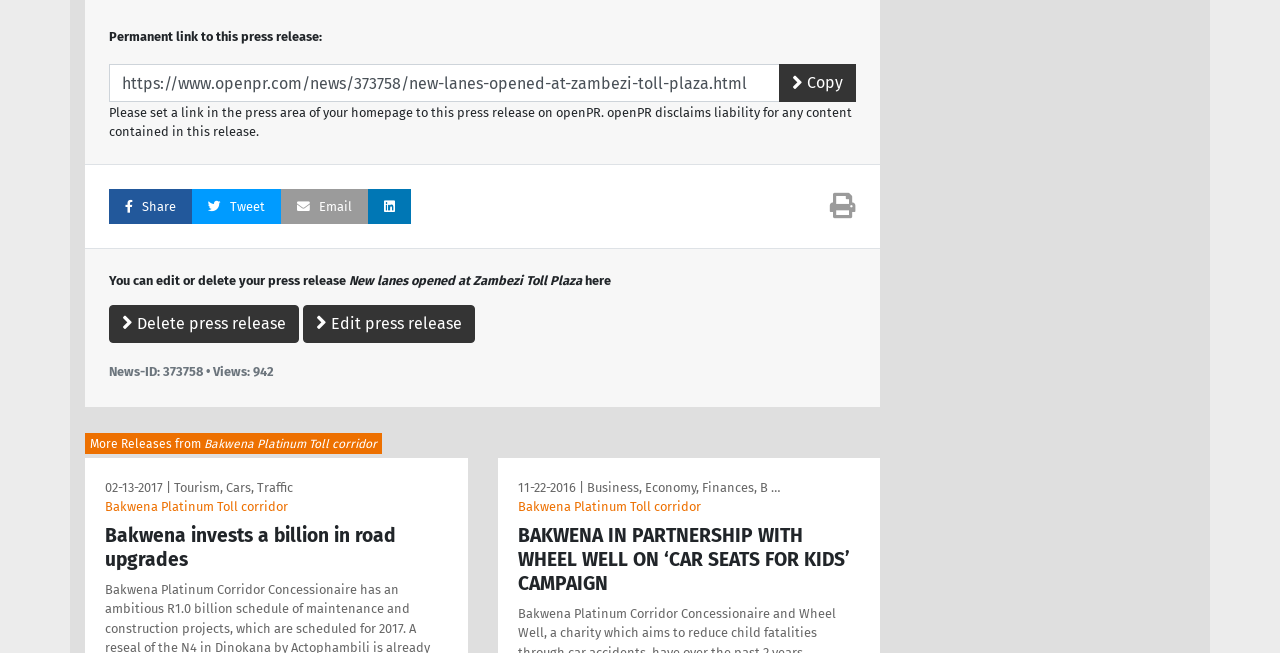How many views does this press release have?
Based on the screenshot, provide your answer in one word or phrase.

942